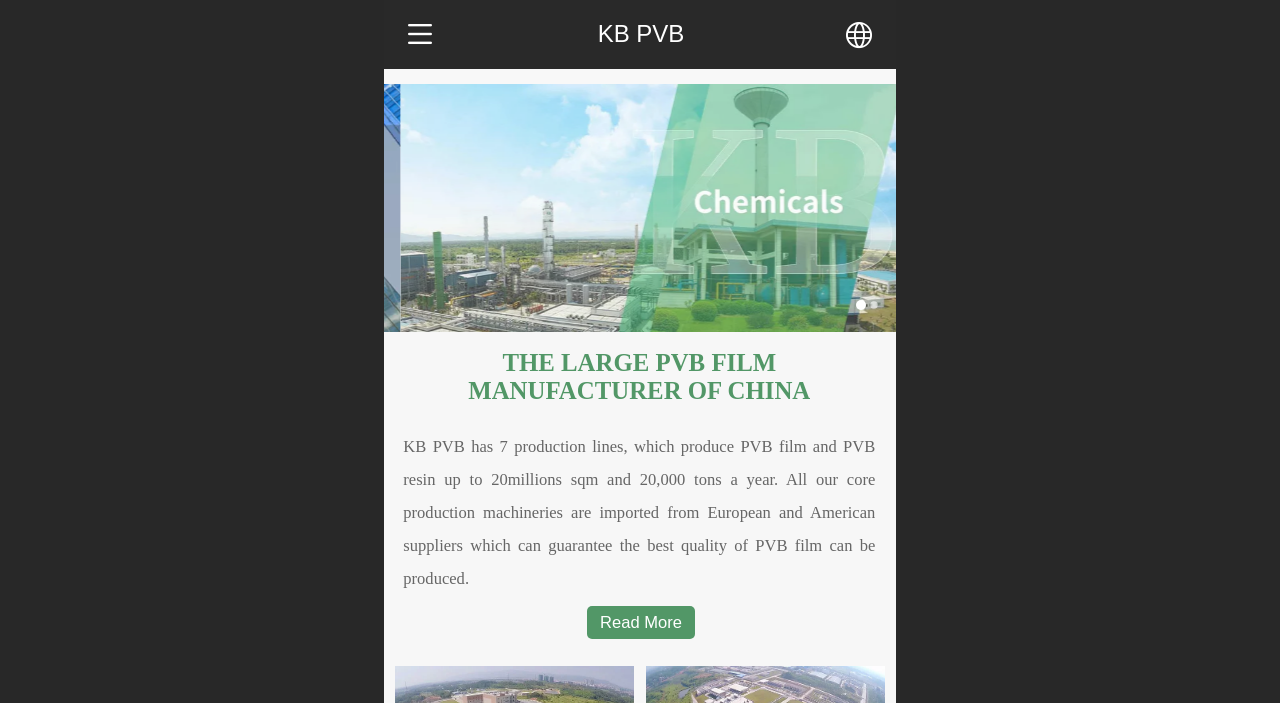Summarize the webpage with a detailed and informative caption.

The webpage is titled "KB PVB" and has a prominent heading with the same title, located near the top center of the page. Below the heading, there is a link with the same title, "KB PVB", positioned slightly below the heading. 

To the right of the heading, there are two language options, "中文" and "English", placed vertically, with "中文" on top. 

On the left side of the page, there is a large link that spans about 40% of the page width, but its text content is empty. 

Below the language options, there is a section that appears to be a company introduction. It starts with the text "建滔PVB" and is followed by a description "中国最大的PVB生产厂家". Below these, there is a paragraph of text that describes the company's production capacity and quality control measures. 

At the bottom of the page, there is a "Read More" link, positioned near the center of the page. Above the "Read More" link, there are two lines of text, "THE LARGE PVB FILM" and "MANUFACTURER OF CHINA", which appear to be a subtitle or a slogan.